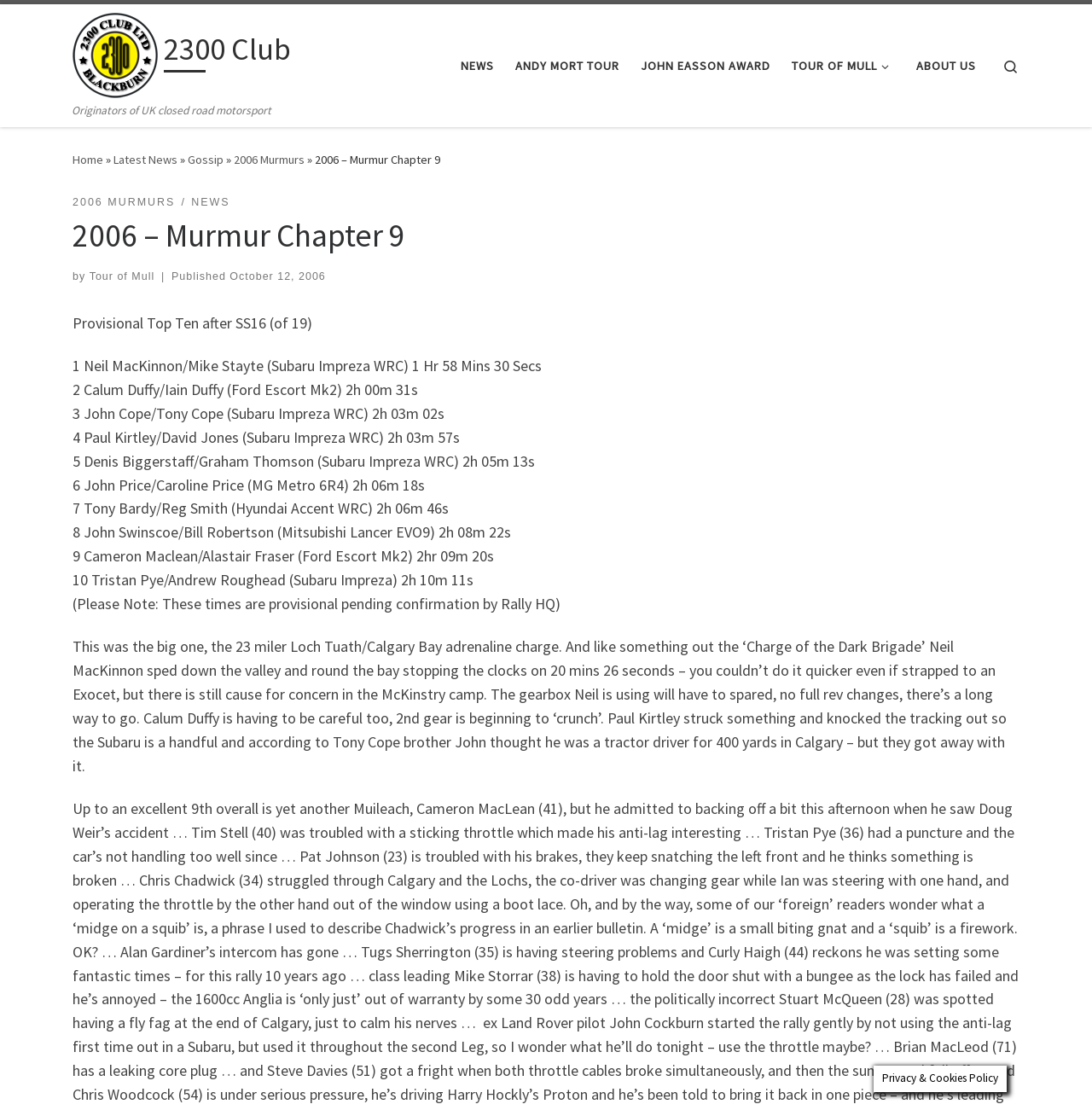Please determine and provide the text content of the webpage's heading.

2006 – Murmur Chapter 9